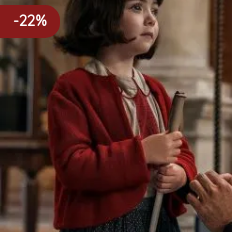What is the dominant color of the cardigan? From the image, respond with a single word or brief phrase.

Red